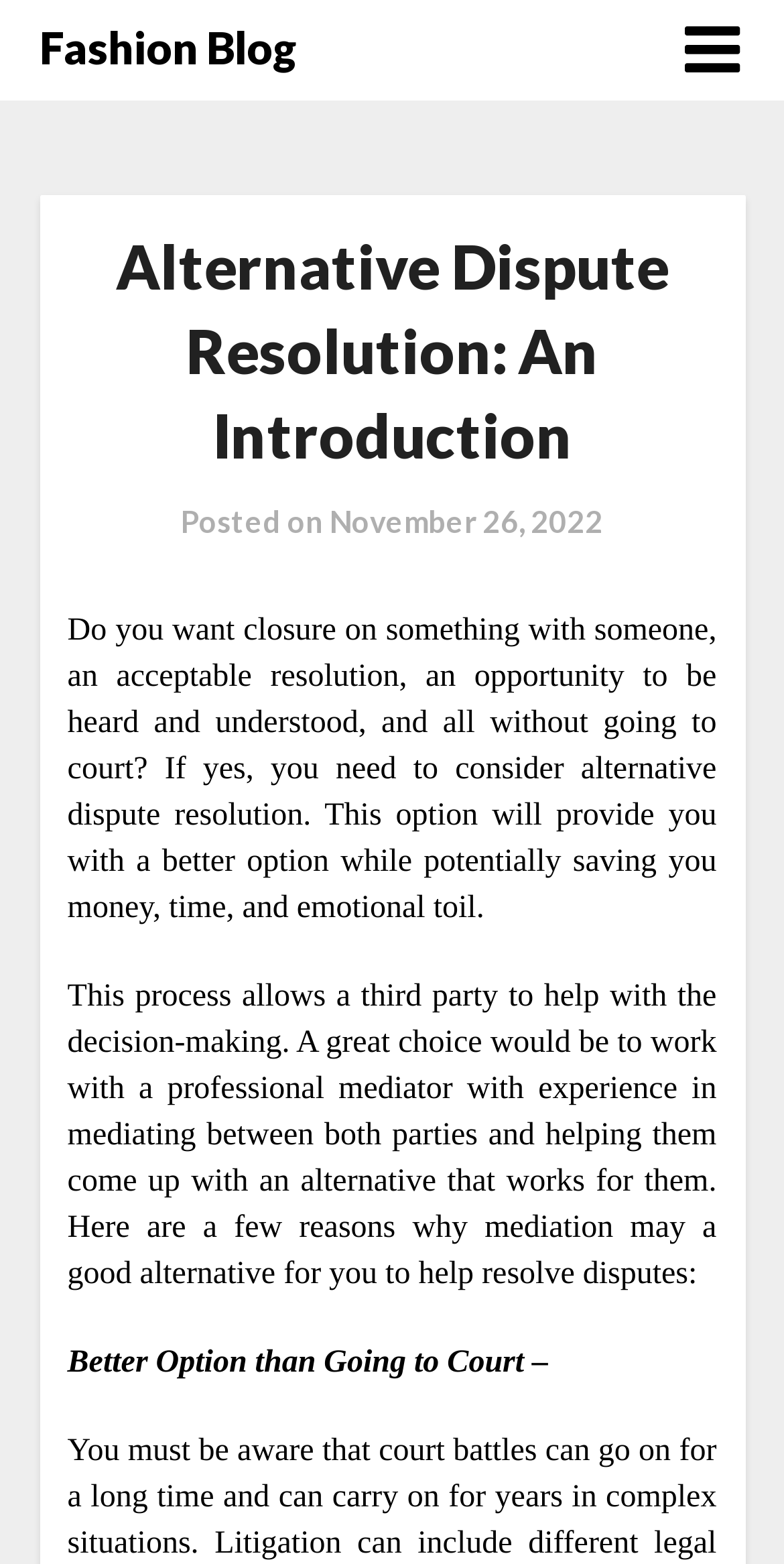Extract the bounding box of the UI element described as: "Fashion Blog".

[0.05, 0.008, 0.381, 0.054]